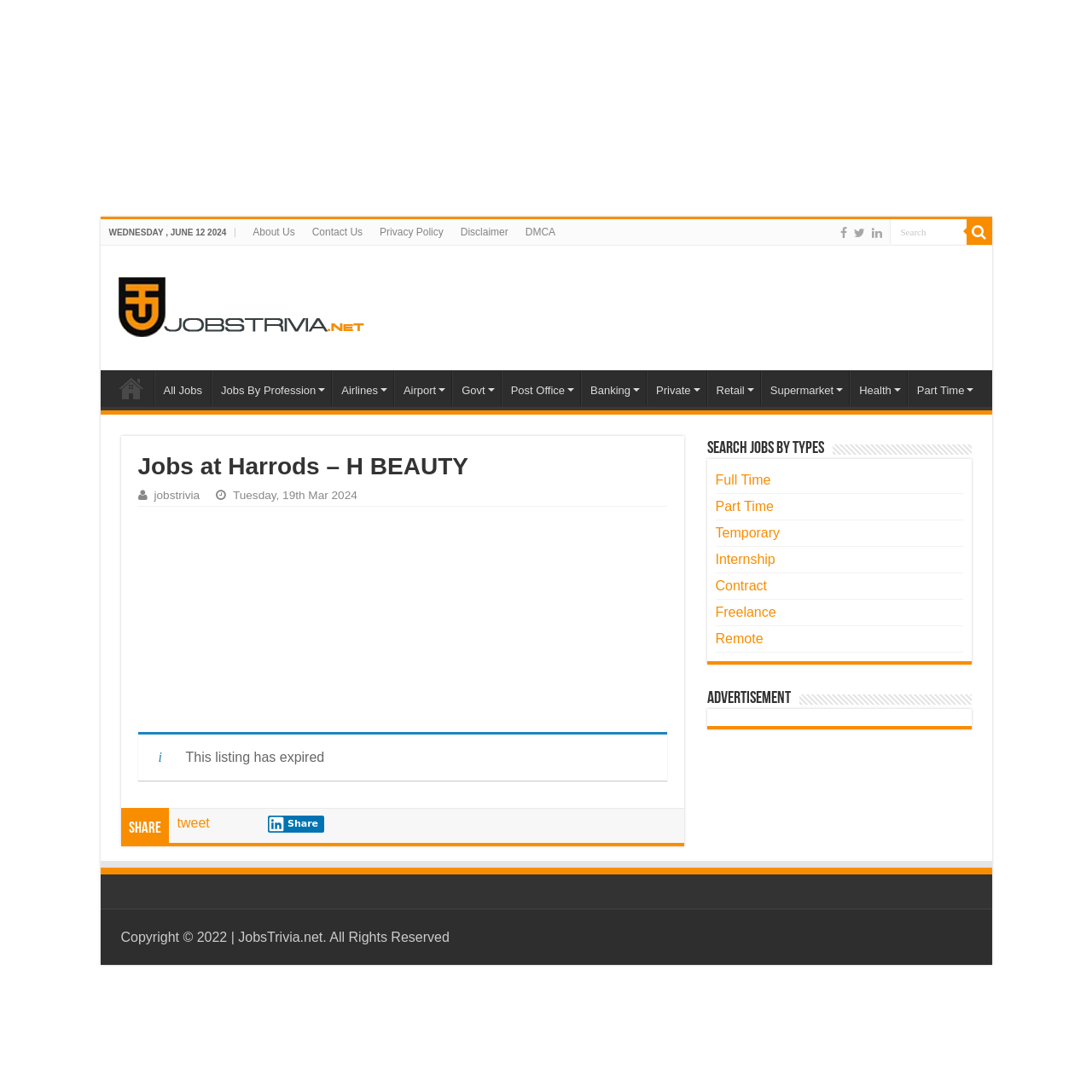What is the purpose of the button with the icon ''?
Based on the visual, give a brief answer using one word or a short phrase.

Search